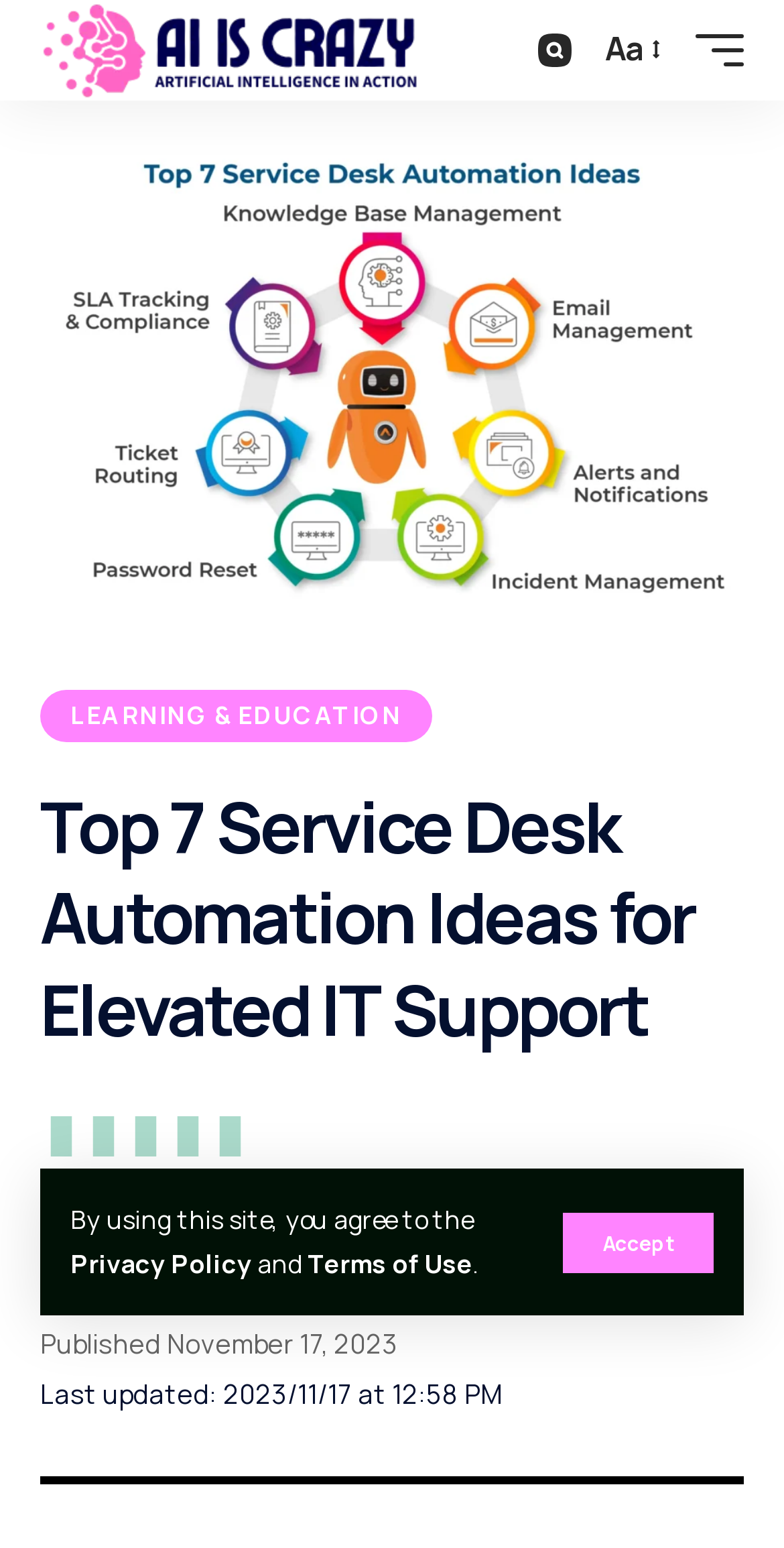Please locate the bounding box coordinates of the element that needs to be clicked to achieve the following instruction: "search for something". The coordinates should be four float numbers between 0 and 1, i.e., [left, top, right, bottom].

[0.669, 0.019, 0.746, 0.045]